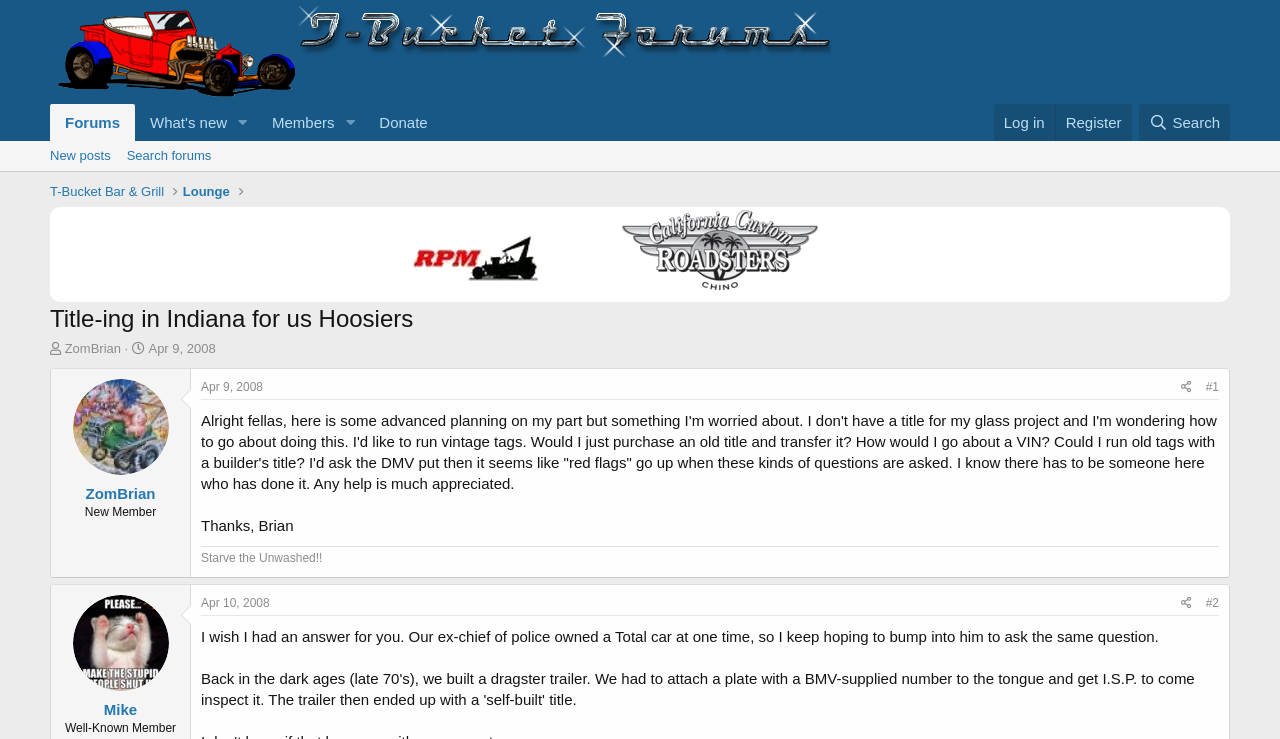Provide a one-word or short-phrase answer to the question:
What is the topic of the thread?

Title-ing in Indiana for us Hoosiers